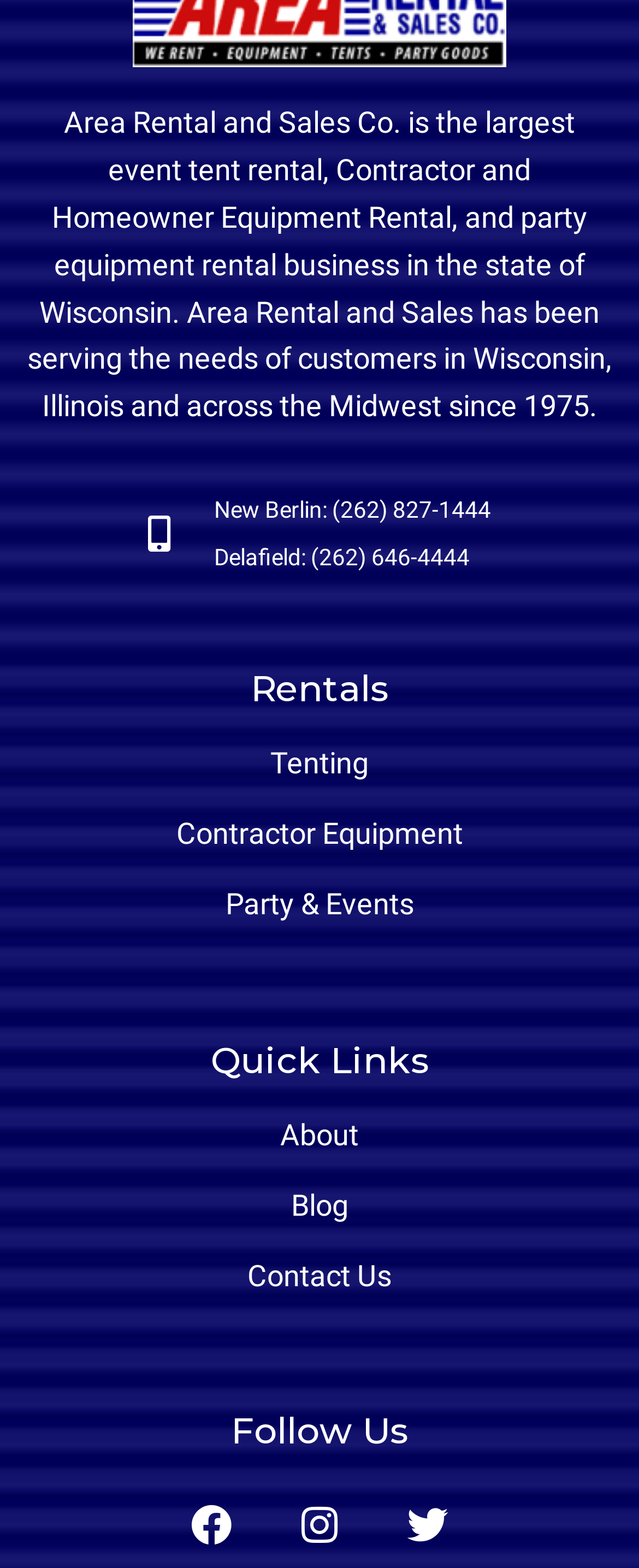Kindly determine the bounding box coordinates for the area that needs to be clicked to execute this instruction: "Follow on Facebook".

[0.267, 0.946, 0.395, 0.998]